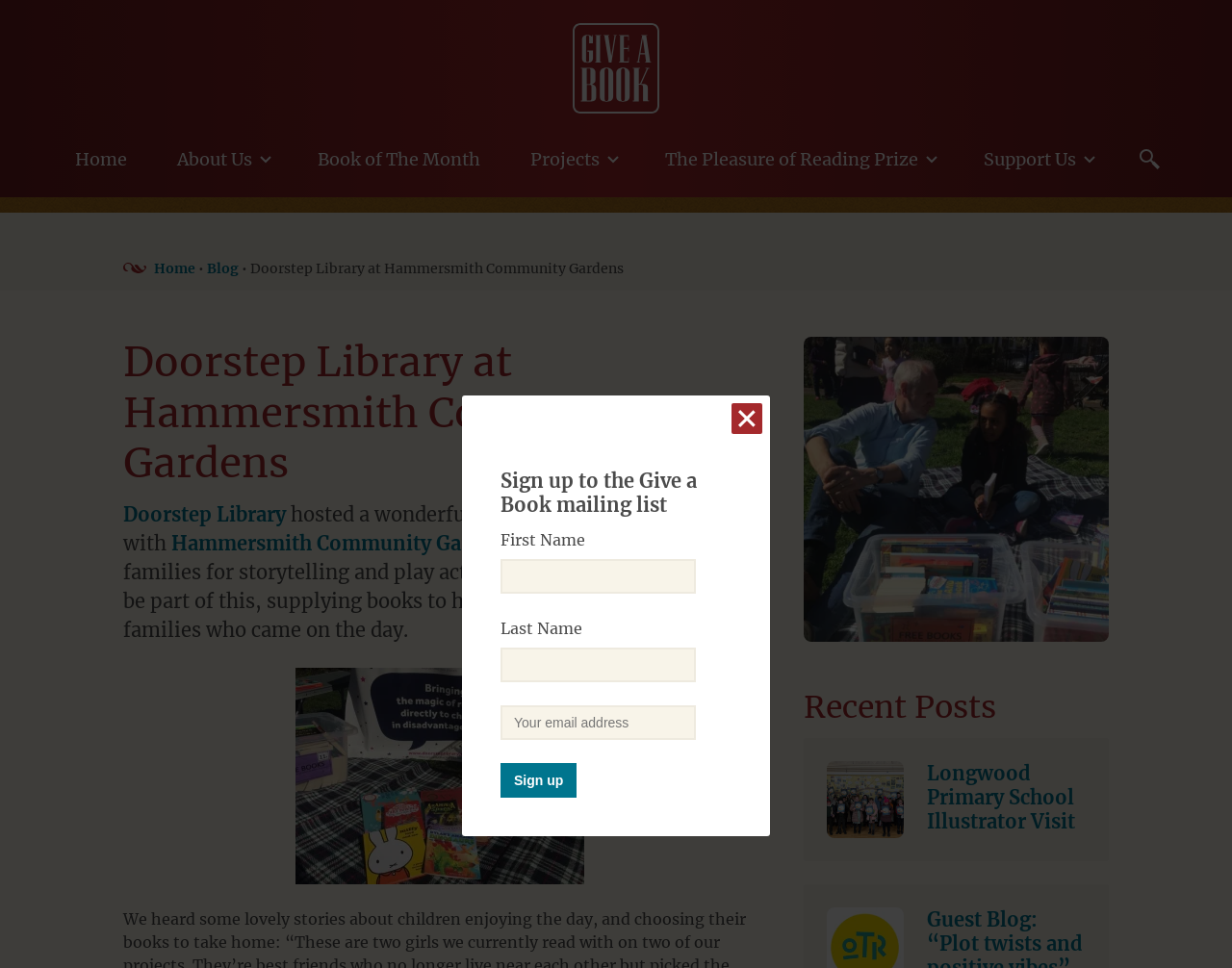Provide the bounding box coordinates of the HTML element this sentence describes: "Hammersmith Community Gardens". The bounding box coordinates consist of four float numbers between 0 and 1, i.e., [left, top, right, bottom].

[0.139, 0.548, 0.419, 0.573]